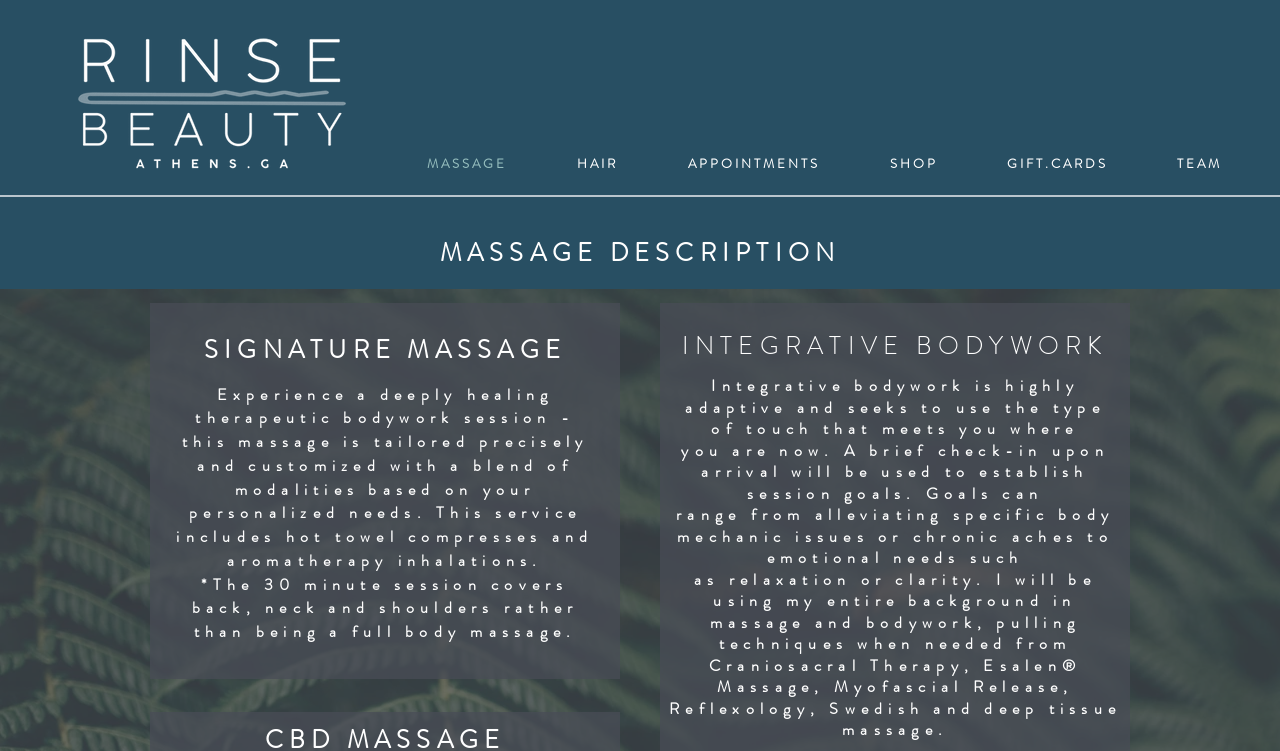What techniques are used in integrative bodywork?
Using the image, respond with a single word or phrase.

Craniosacral Therapy, Esalen Massage, etc.